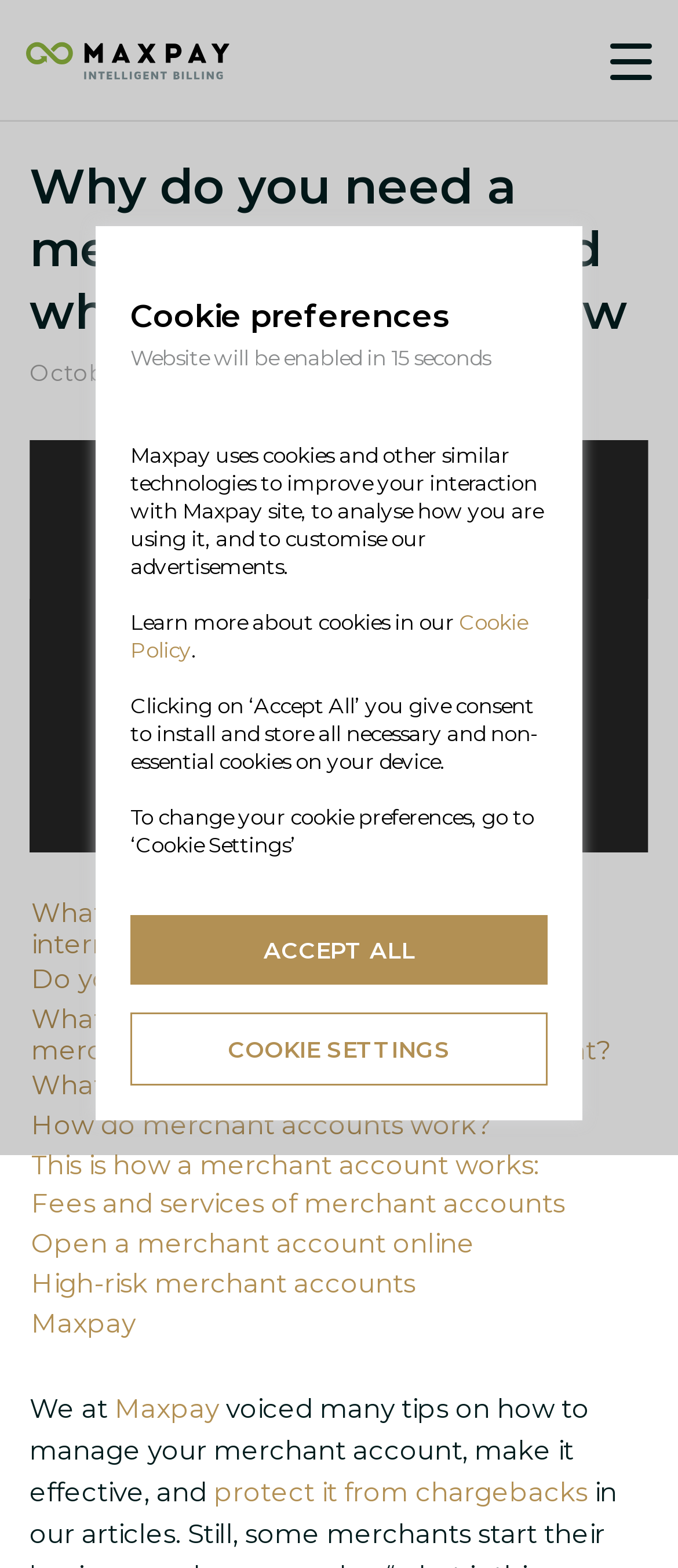What is the company name mentioned in the blog post?
Based on the image, answer the question in a detailed manner.

I found the company name 'Maxpay' mentioned multiple times in the blog post, including in the header and in the text.